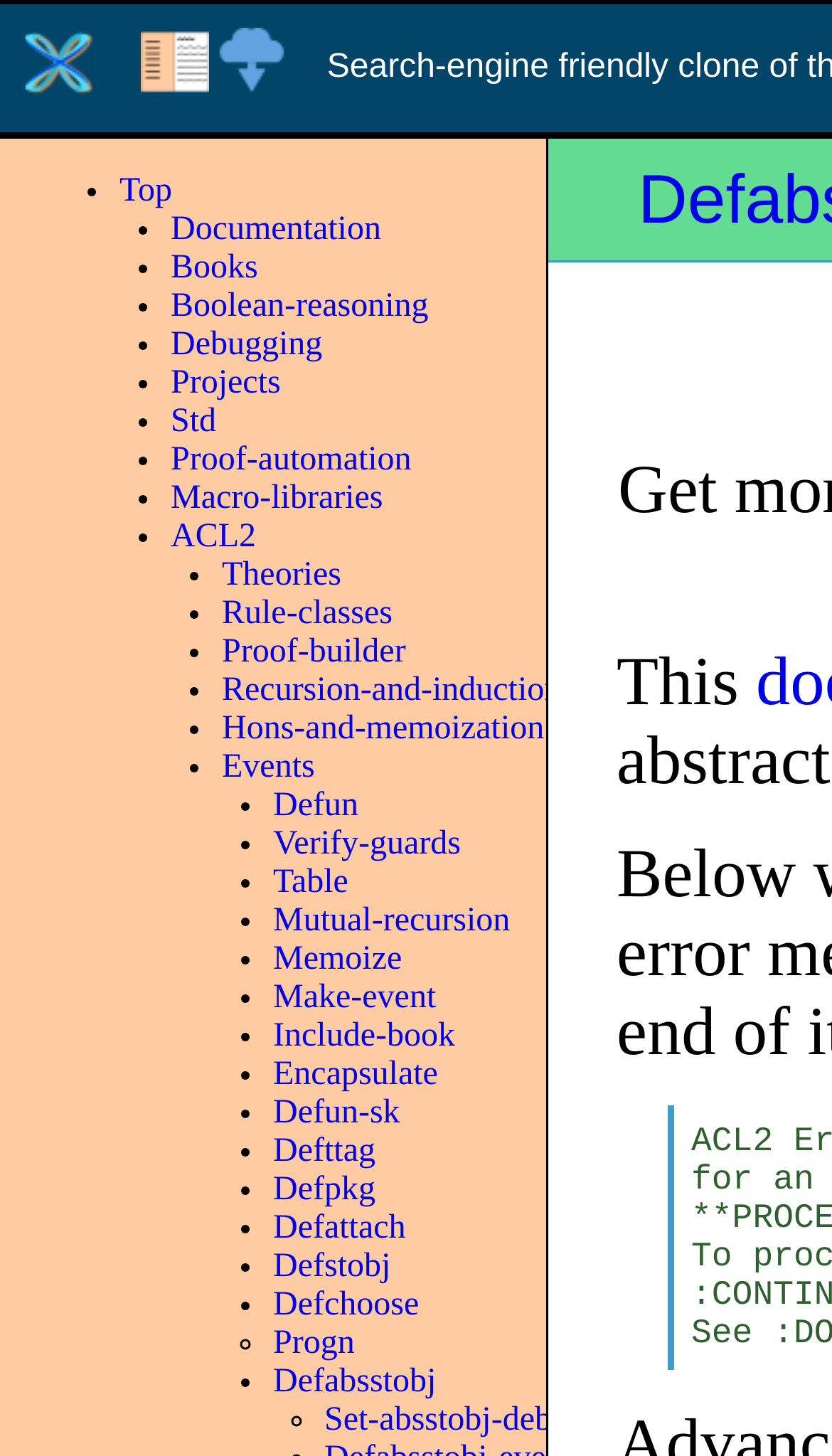Offer a thorough description of the webpage.

The webpage is titled "ACL2 - Set-absstobj-debug" and has a focused root element. The page is divided into sections, with a row of links and images at the top, followed by a list of links with bullet points.

At the top of the page, there are two row headers with links and images. The first row header has a link with an image, and the second row header has three links, each with an image. These links and images are positioned near the top-left corner of the page.

Below the row headers, there is a list of links with bullet points, which takes up most of the page. The list is divided into two columns, with the bullet points aligned to the left. Each link has a descriptive text, and they are positioned from top to bottom in a vertical list.

The links in the list are categorized into groups, with each group separated by a small gap. The categories are not explicitly labeled, but they appear to be related to programming concepts, such as "Documentation", "Boolean-reasoning", "Debugging", and "Proof-automation".

At the bottom of the page, there is a single line of text that reads "This", which is positioned near the bottom-right corner of the page.

Overall, the webpage appears to be a documentation or reference page for a programming language or system, with a focus on providing links to related concepts and resources.